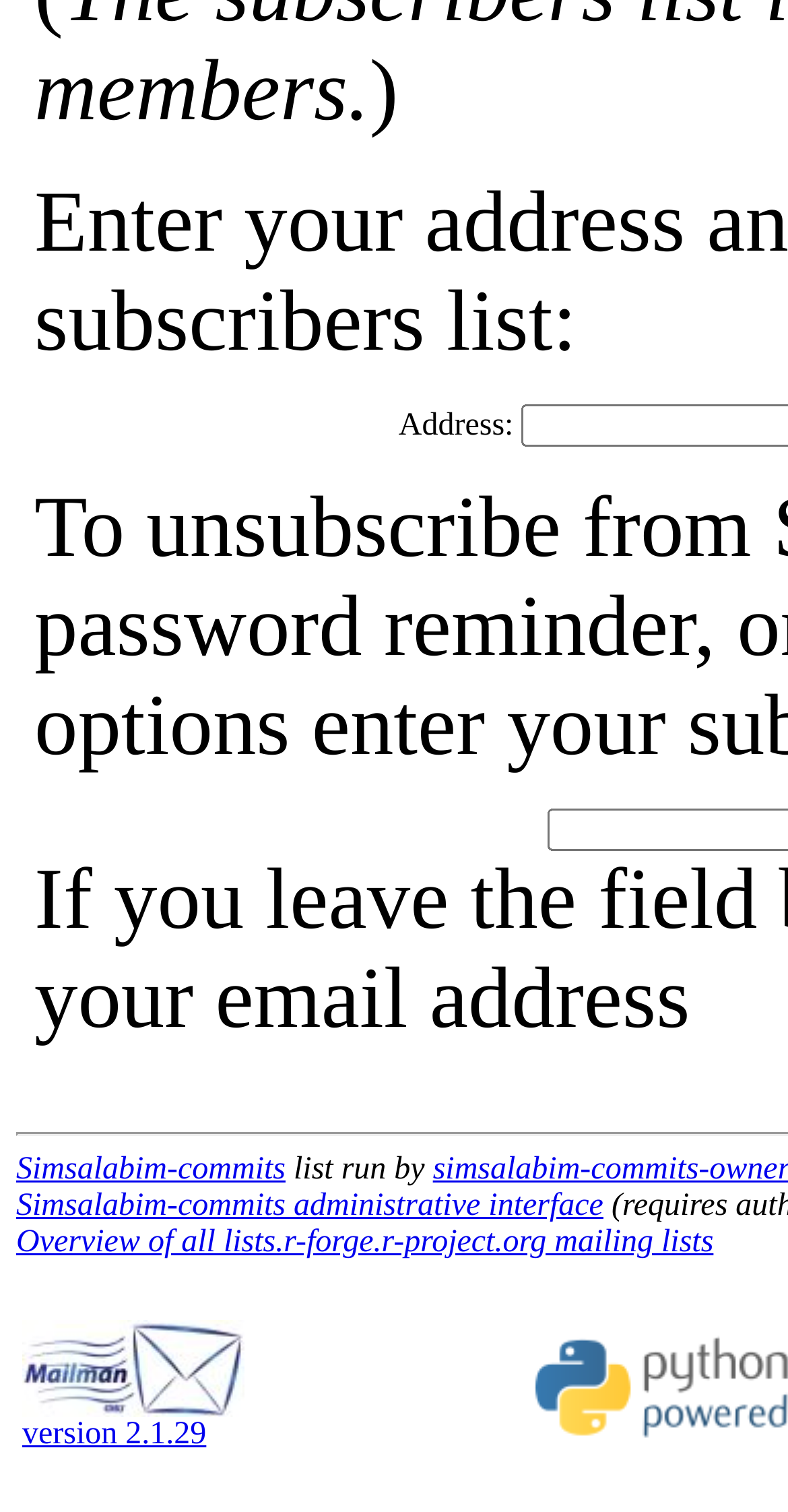Given the description of the UI element: "Simsalabim-commits administrative interface", predict the bounding box coordinates in the form of [left, top, right, bottom], with each value being a float between 0 and 1.

[0.021, 0.786, 0.766, 0.809]